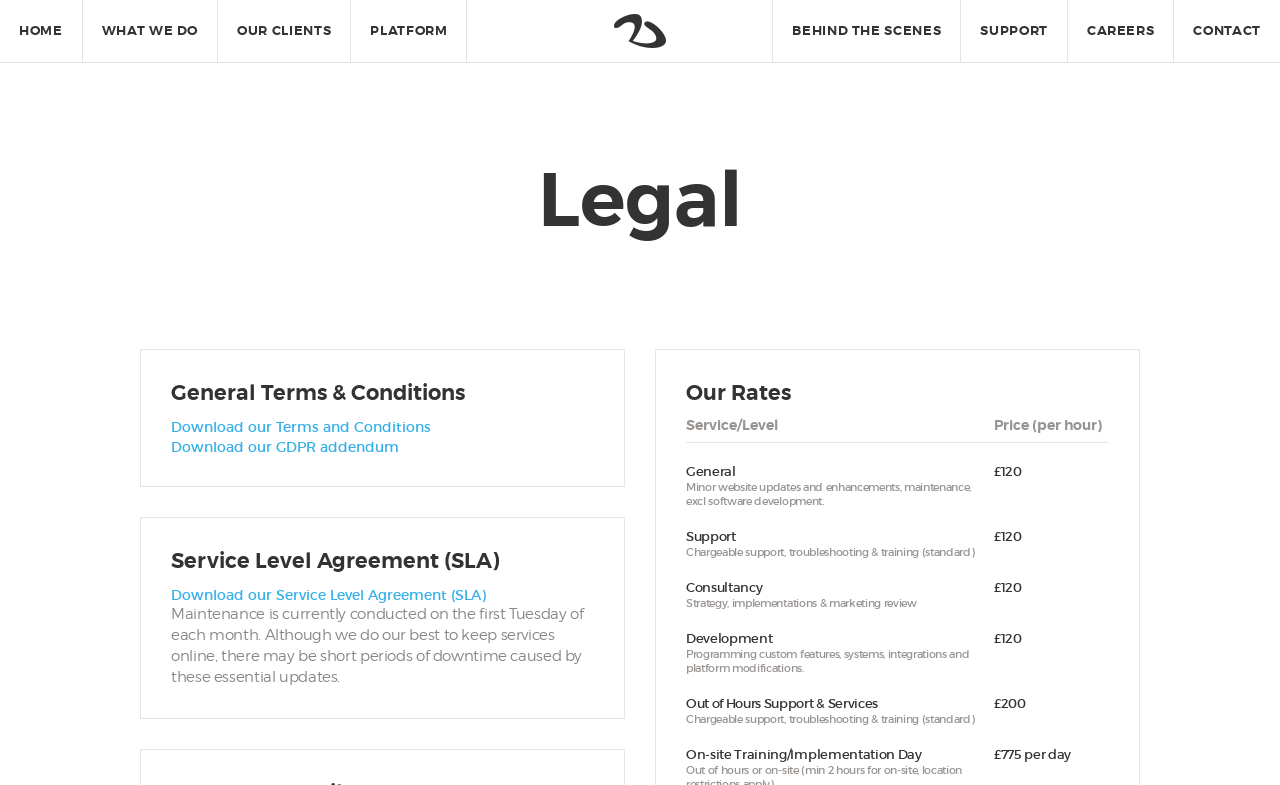What is the company name mentioned on the webpage?
Refer to the image and provide a thorough answer to the question.

The company name is mentioned on the webpage as a link with the text '2Dmedia Ltd' and an accompanying image, which is located at the top of the page.